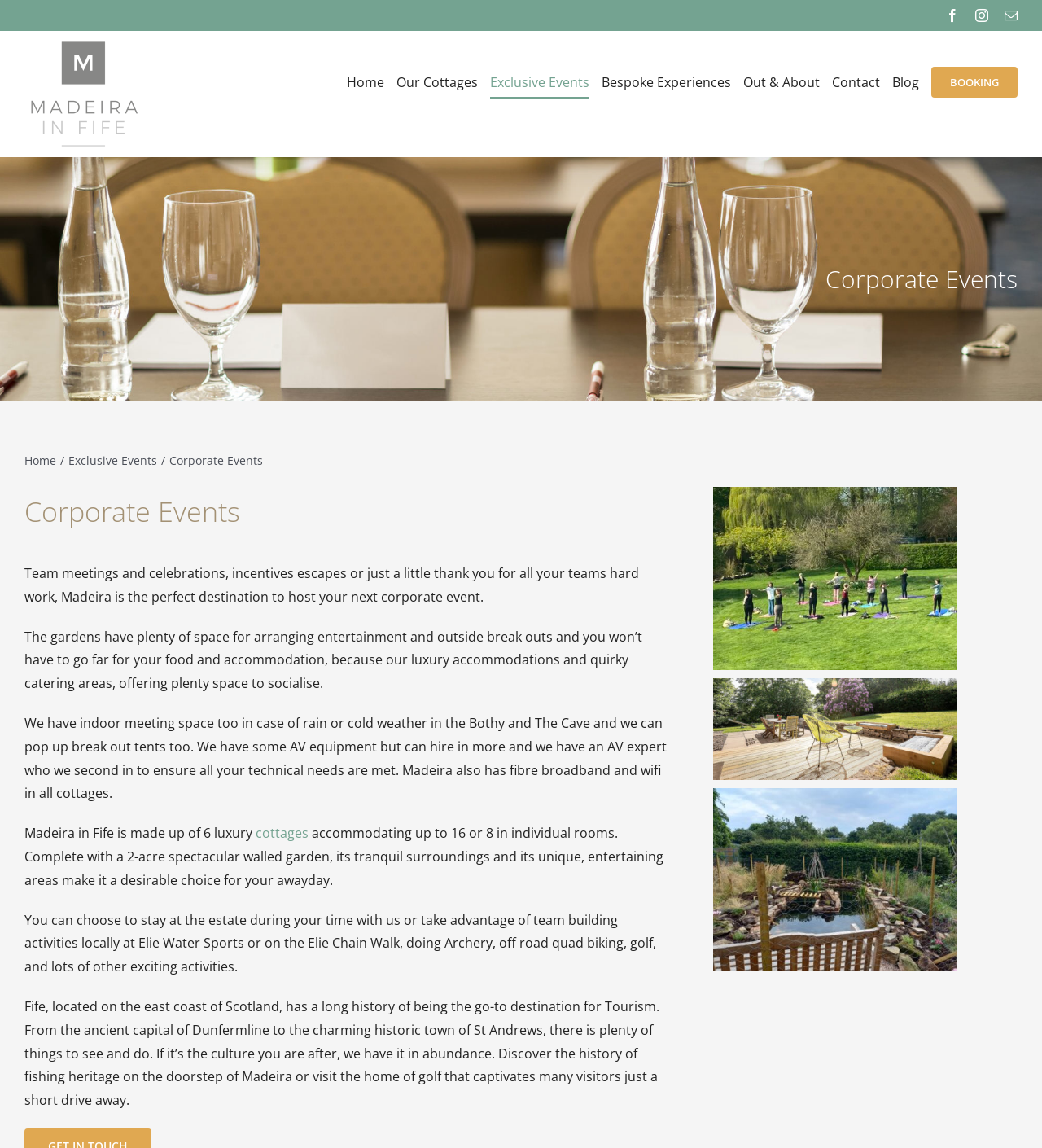Could you provide the bounding box coordinates for the portion of the screen to click to complete this instruction: "Read more about cottages"?

[0.245, 0.718, 0.296, 0.733]